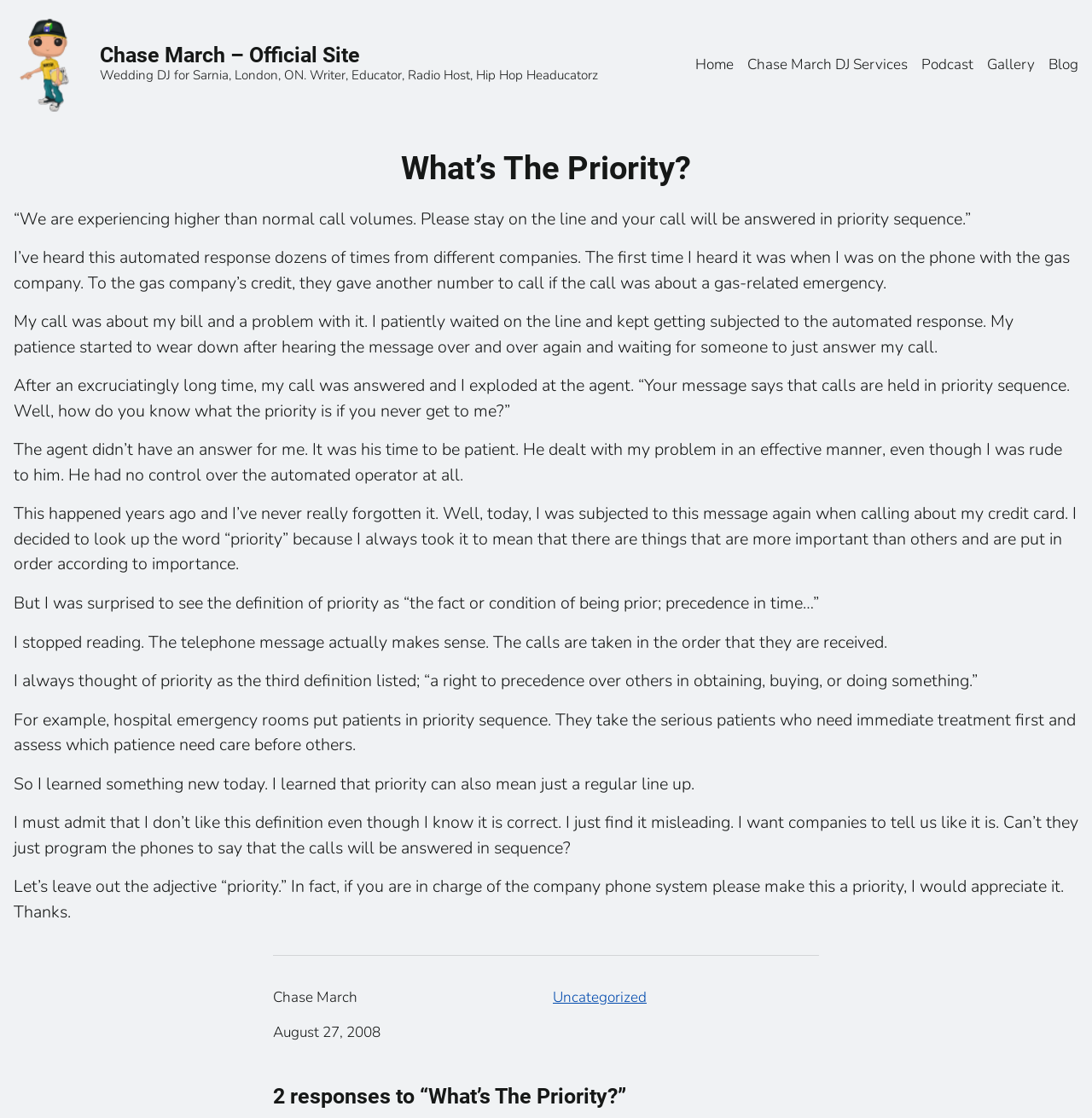Please determine the bounding box coordinates for the element that should be clicked to follow these instructions: "Click the 'Home' link".

[0.637, 0.048, 0.672, 0.068]